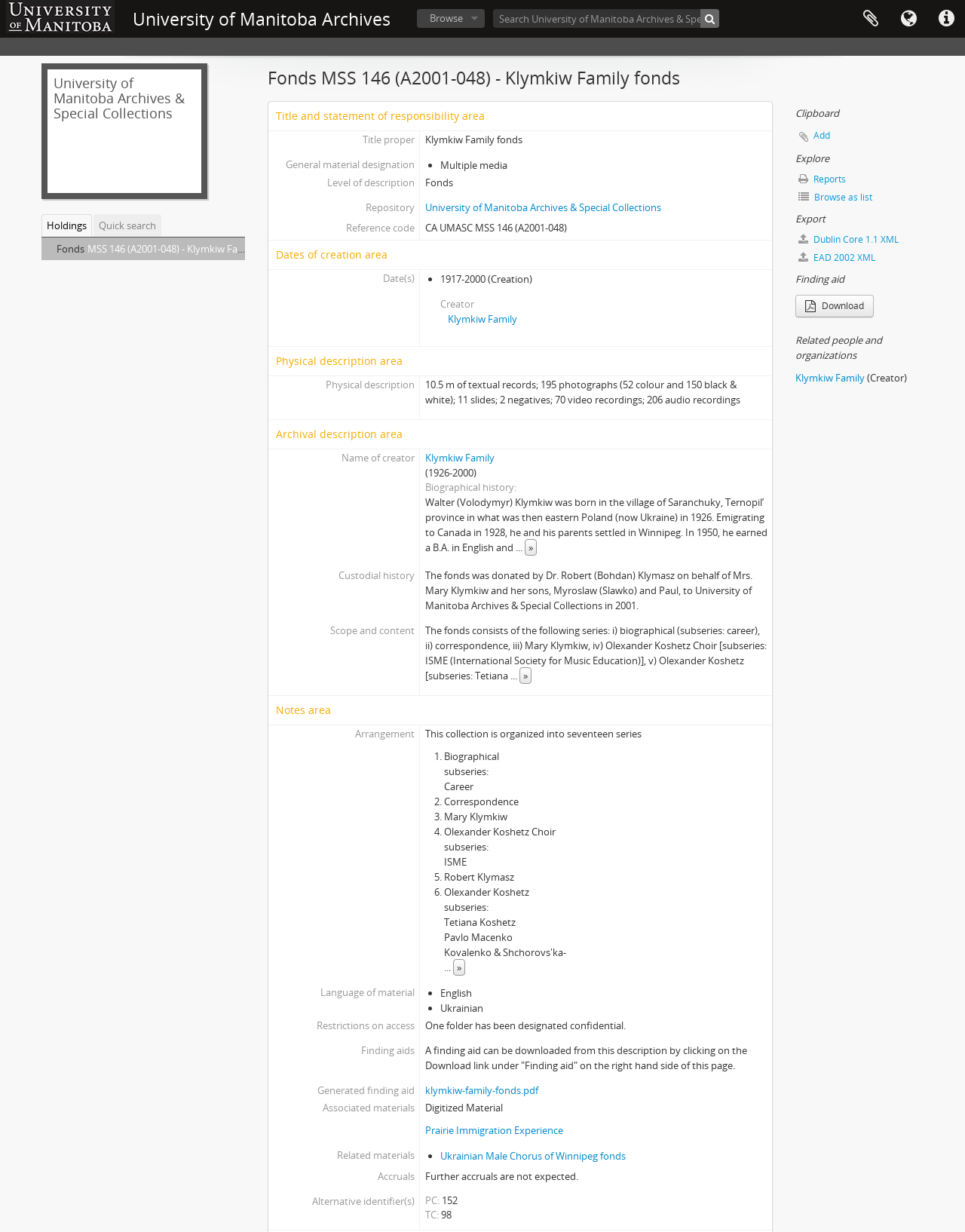Based on the visual content of the image, answer the question thoroughly: How many series are in the fonds?

The number of series in the fonds can be inferred from the list of series provided, which starts with '1. Biographical' and ends with '17.'.